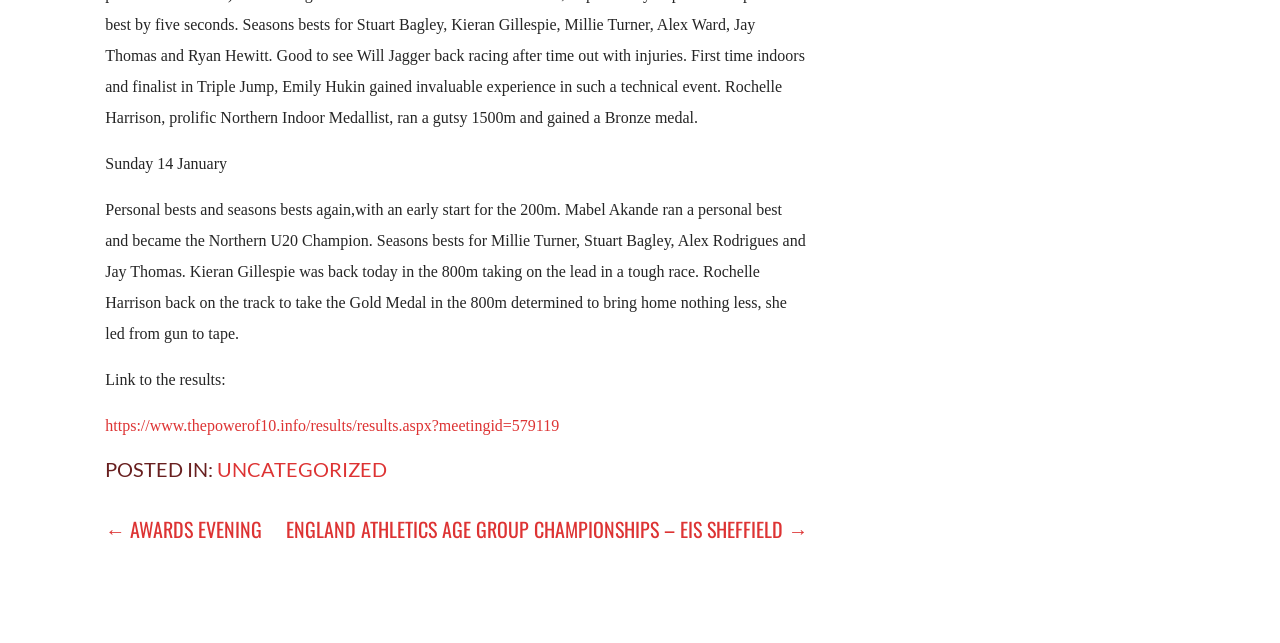Locate the bounding box coordinates for the element described below: "https://www.thepowerof10.info/results/results.aspx?meetingid=579119". The coordinates must be four float values between 0 and 1, formatted as [left, top, right, bottom].

[0.082, 0.649, 0.437, 0.675]